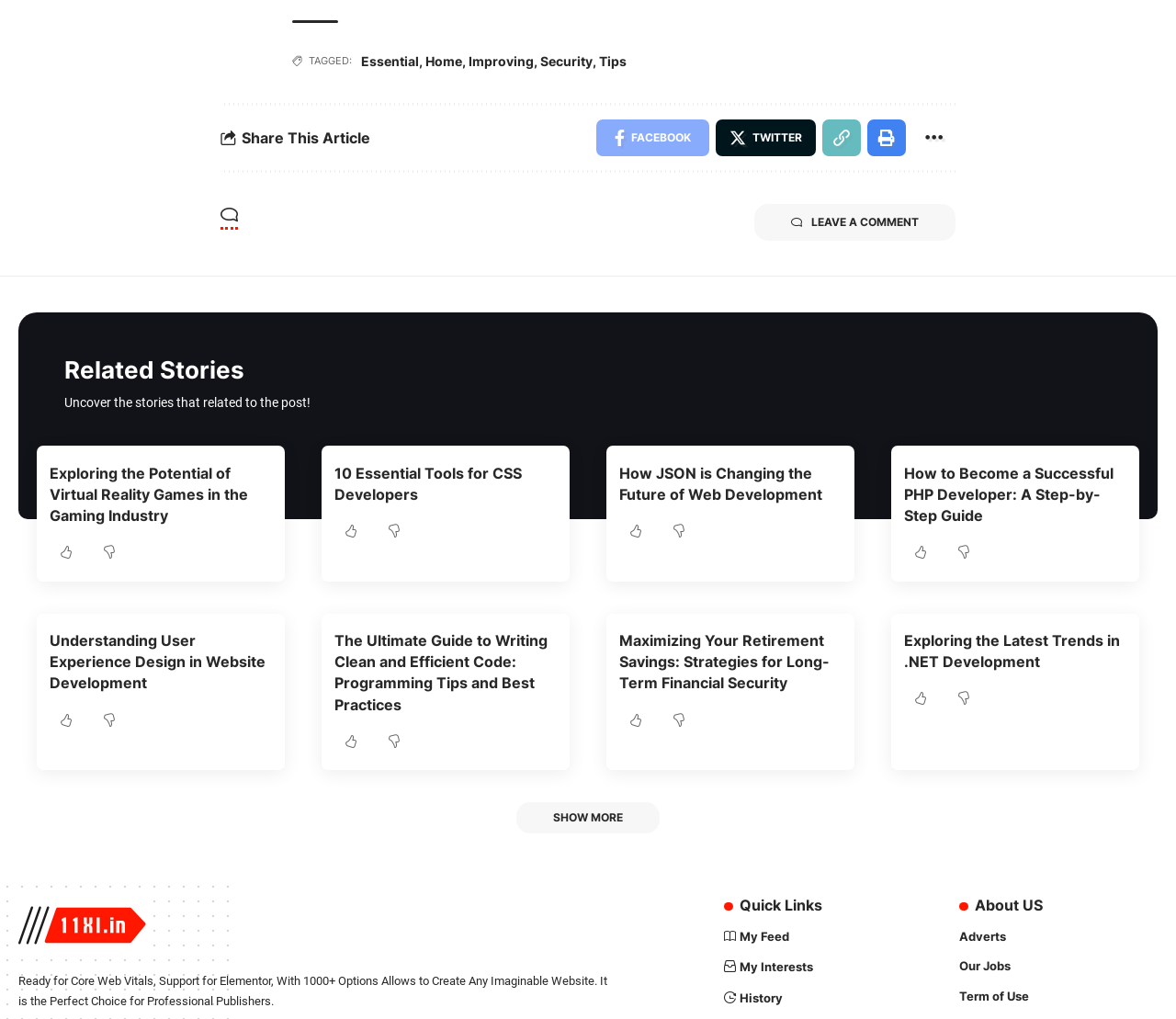What is the last quick link?
Based on the screenshot, answer the question with a single word or phrase.

History